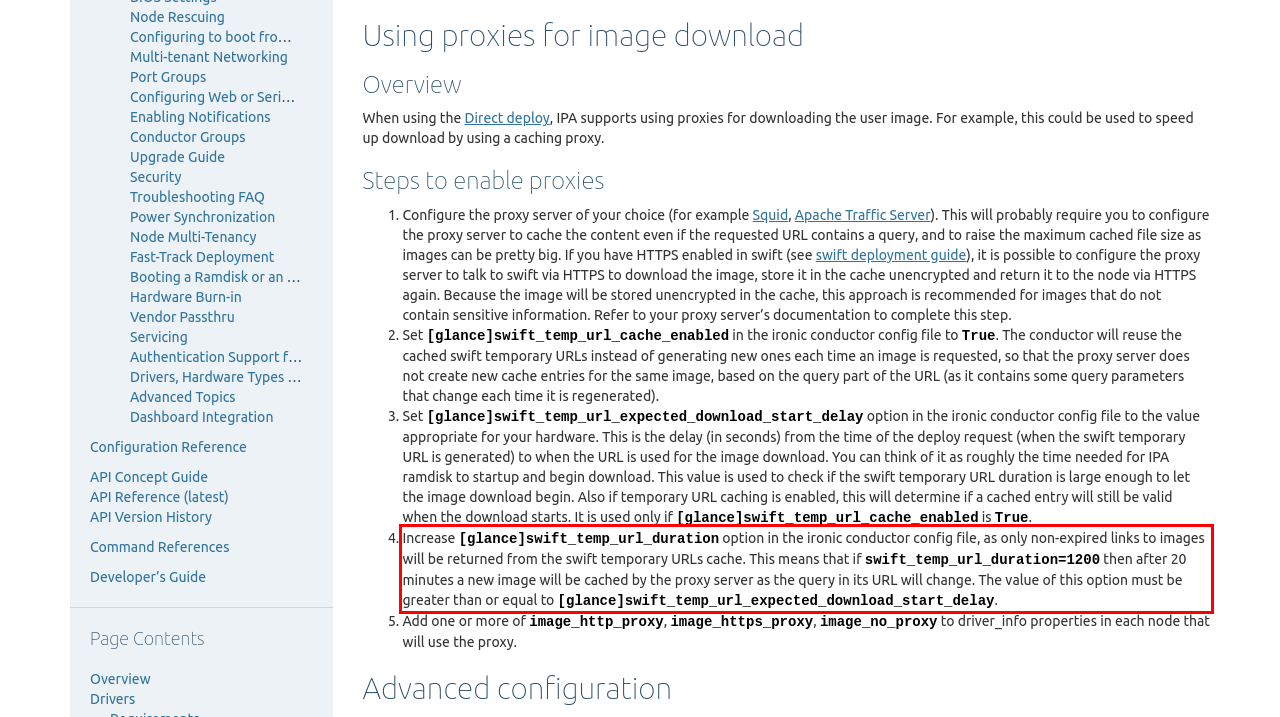Identify and extract the text within the red rectangle in the screenshot of the webpage.

Increase [glance]swift_temp_url_duration option in the ironic conductor config file, as only non-expired links to images will be returned from the swift temporary URLs cache. This means that if swift_temp_url_duration=1200 then after 20 minutes a new image will be cached by the proxy server as the query in its URL will change. The value of this option must be greater than or equal to [glance]swift_temp_url_expected_download_start_delay.